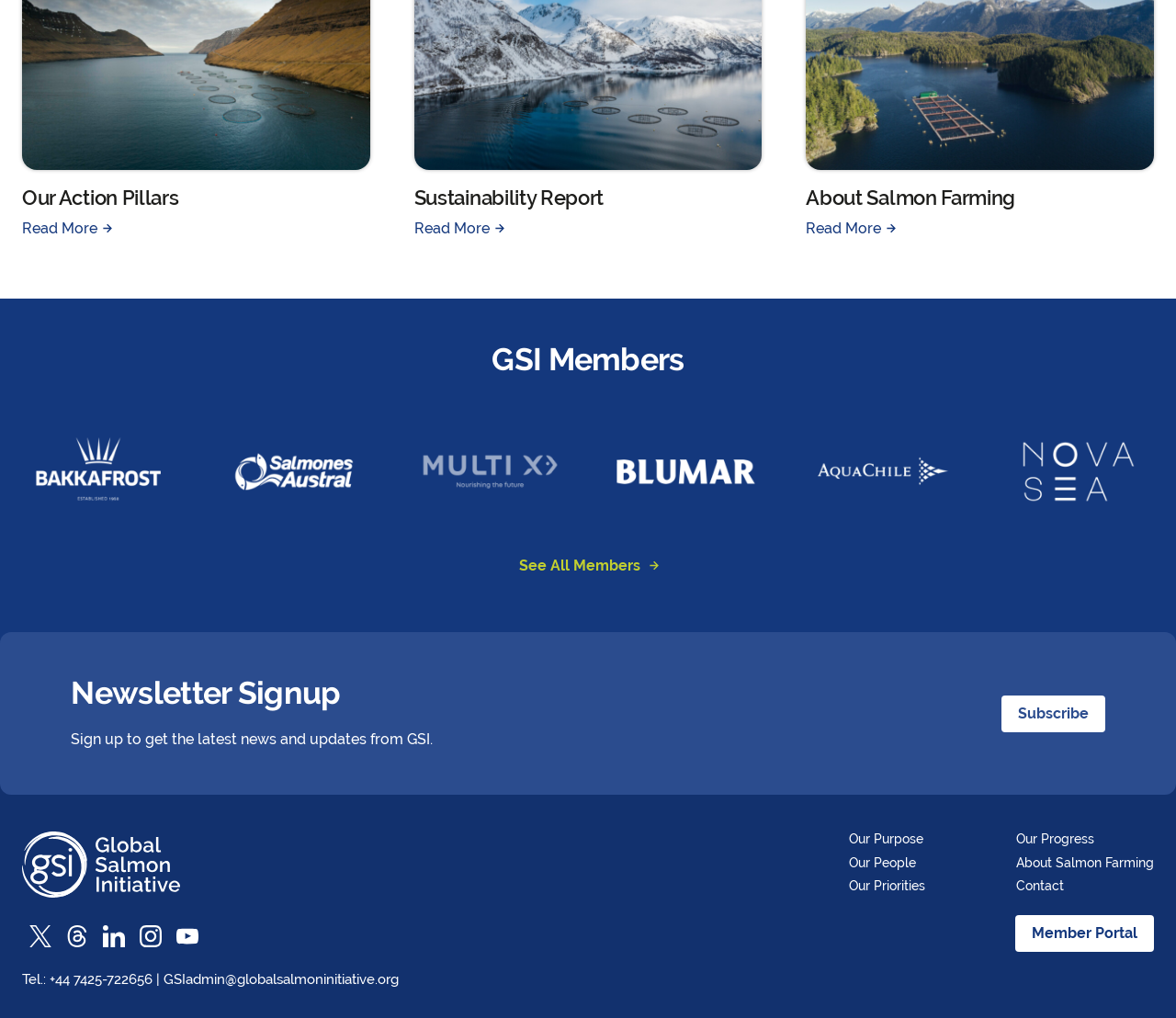Please answer the following question using a single word or phrase: How many GSI members are listed?

3